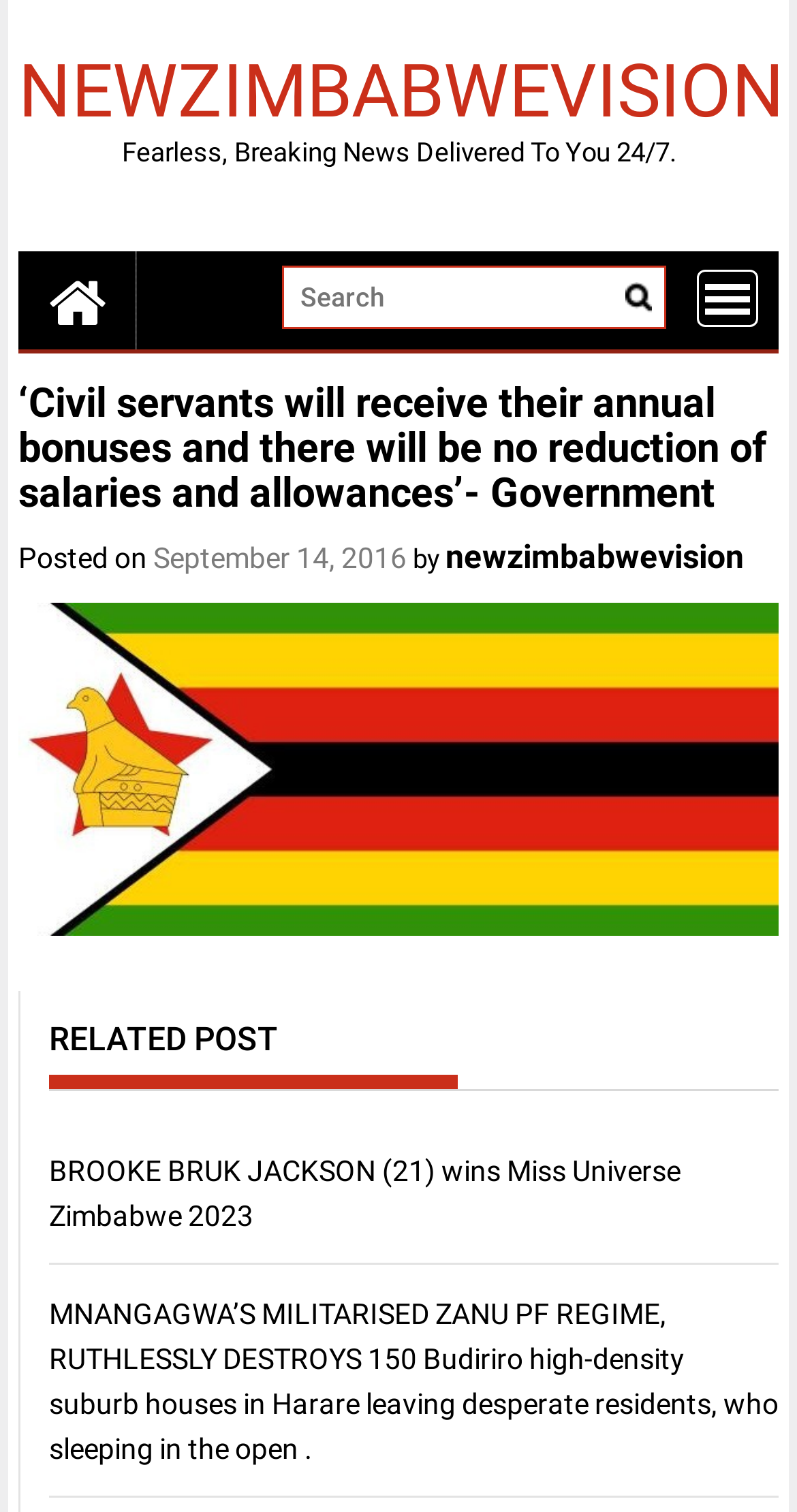What is the author of the article?
Answer the question with a detailed and thorough explanation.

The author of the article can be found below the main heading, where it says 'by newzimbabwevision'.